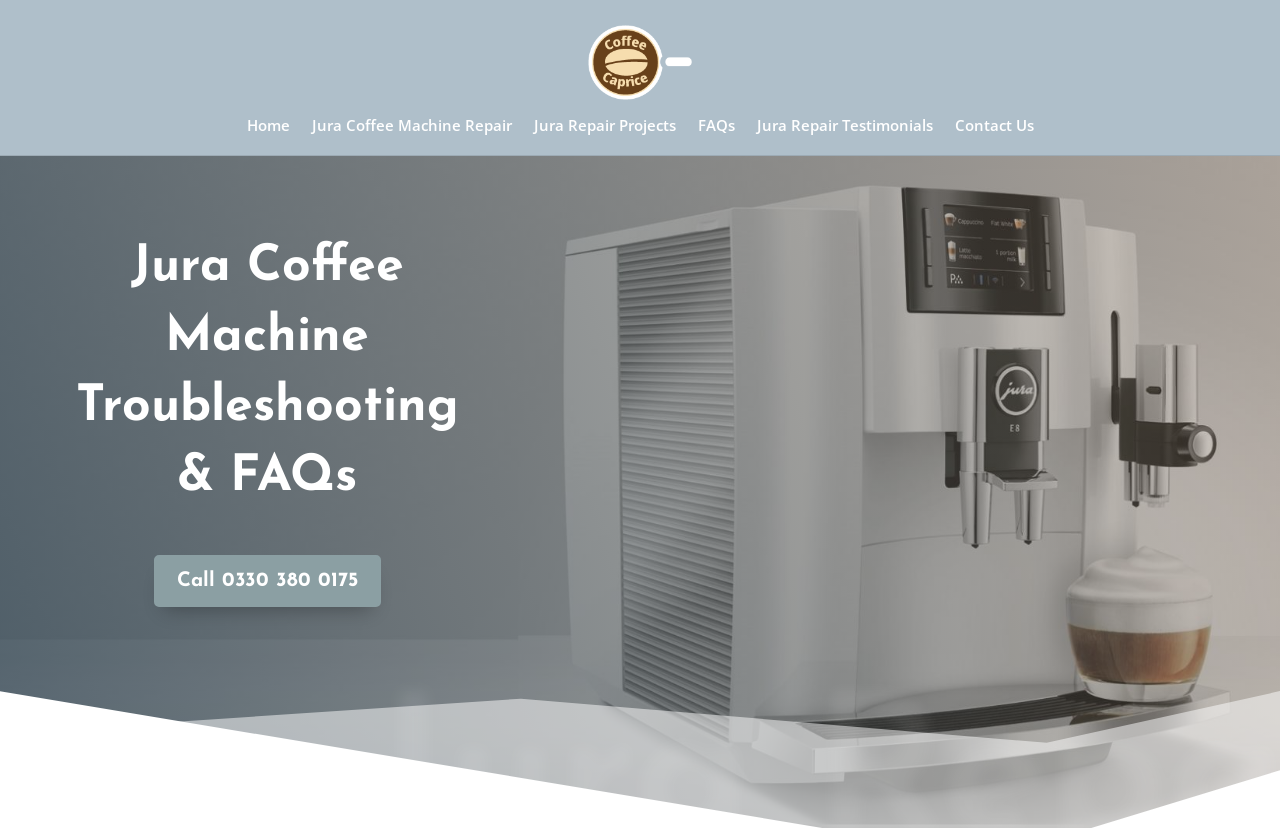Using the description: "Contact Us", identify the bounding box of the corresponding UI element in the screenshot.

[0.746, 0.143, 0.807, 0.169]